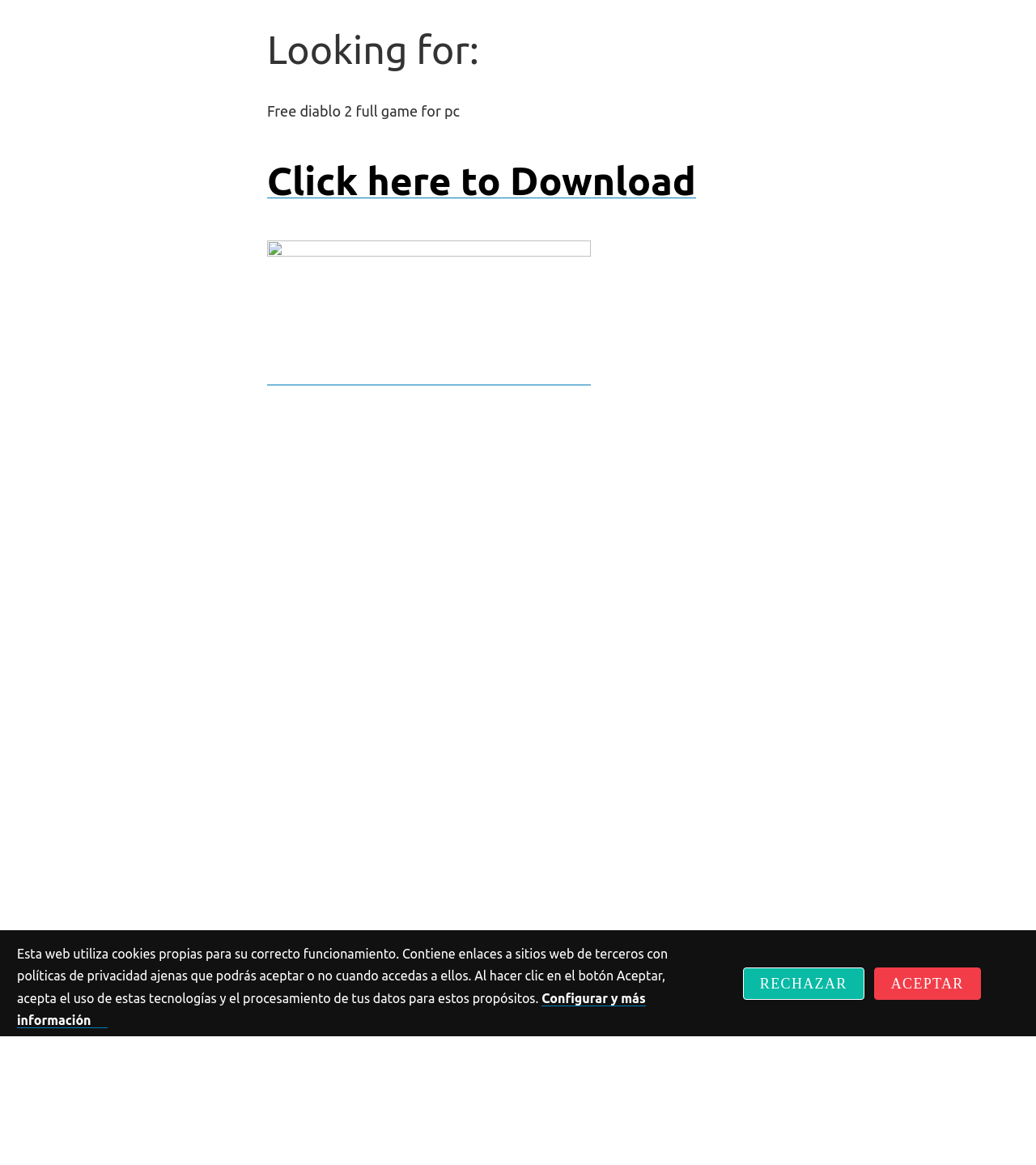What is the text of the first heading?
Give a one-word or short phrase answer based on the image.

Looking for: